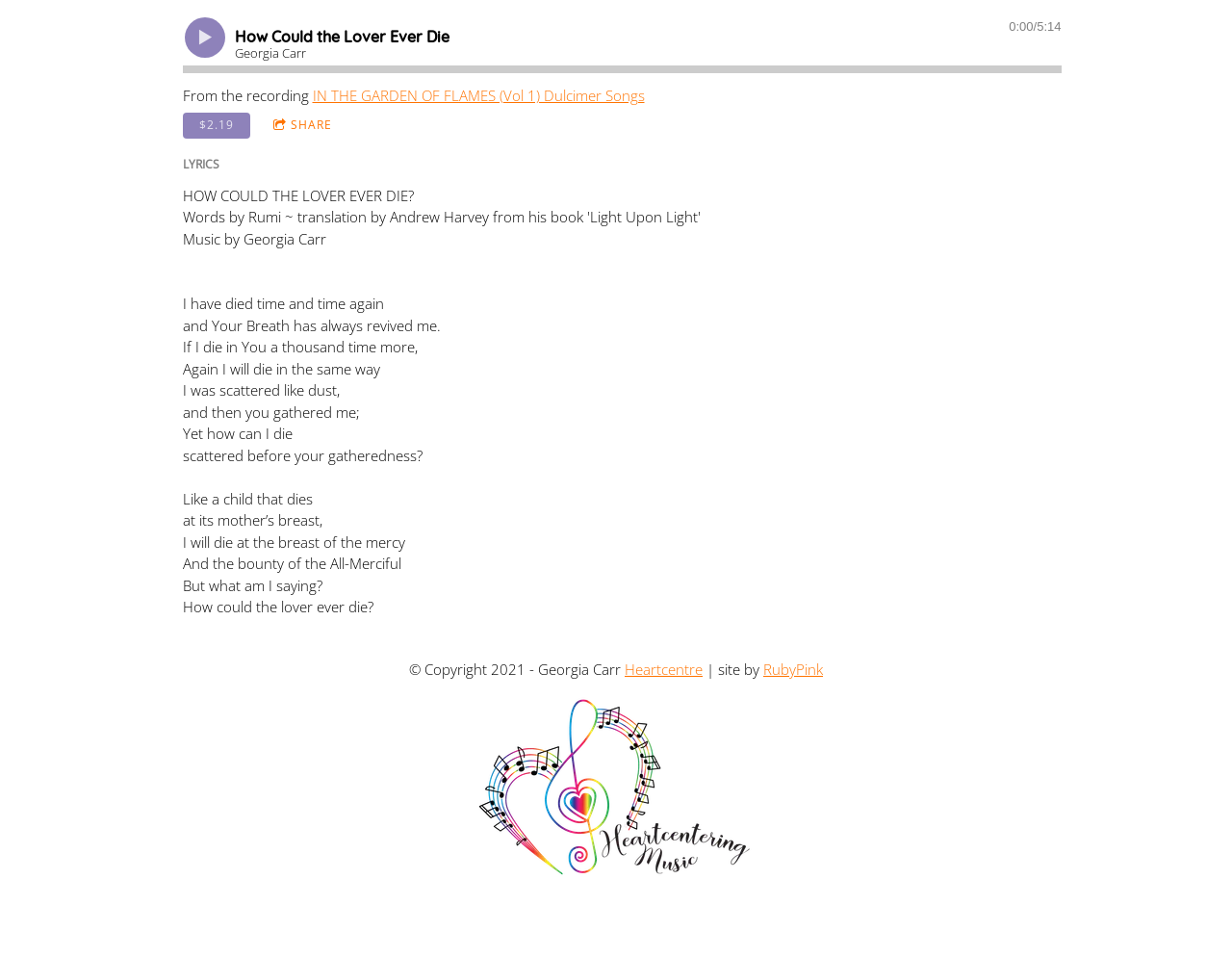Please determine the bounding box coordinates for the element with the description: "Heartcentre".

[0.507, 0.69, 0.57, 0.71]